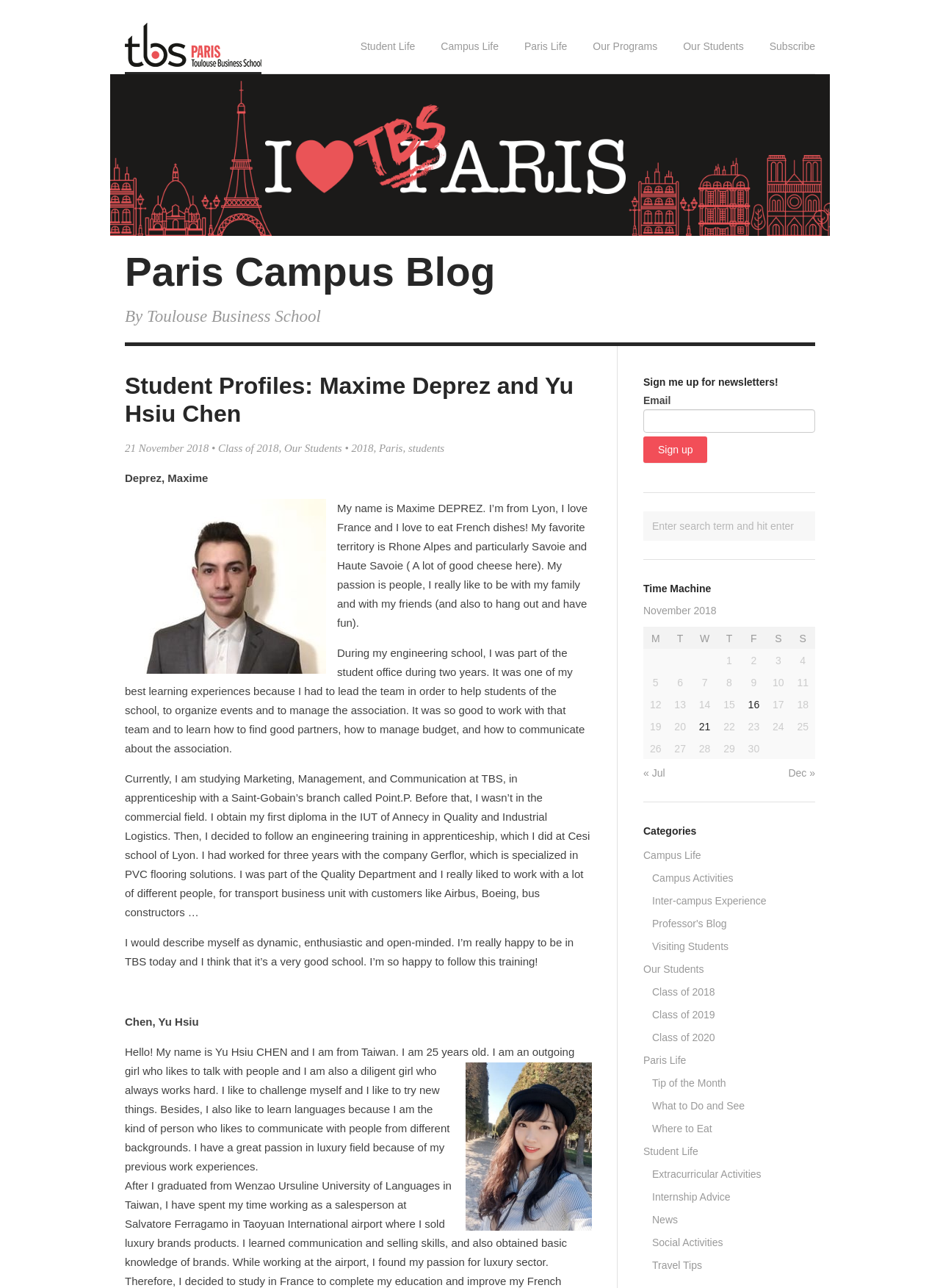What is the profession of Yu Hsiu Chen?
Use the information from the image to give a detailed answer to the question.

According to the text, Yu Hsiu Chen has a great passion in the luxury field, which is evident from her previous work experiences.